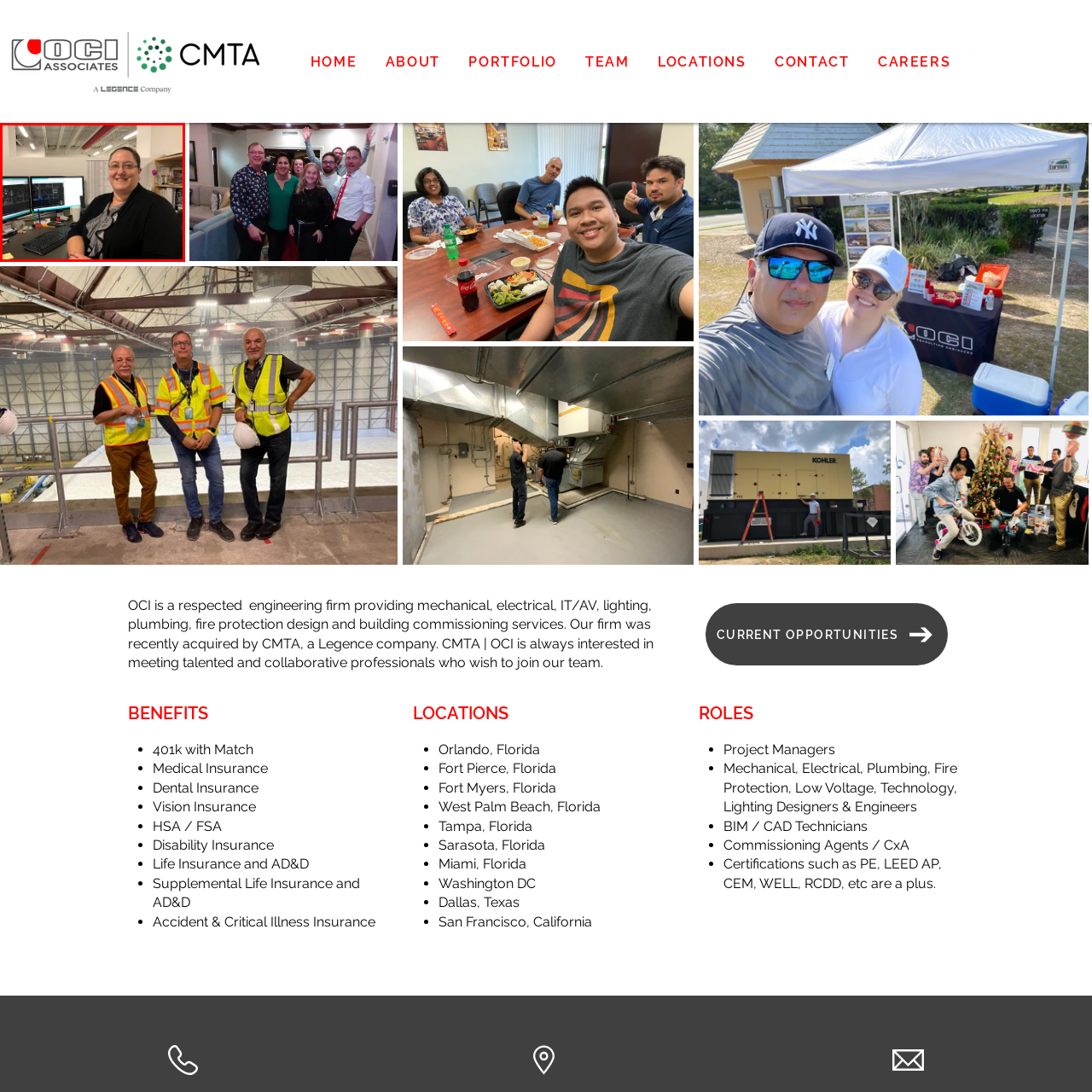Is the workspace organized or cluttered?
Carefully examine the content inside the red bounding box and give a detailed response based on what you observe.

The image shows various office supplies and a coffee cup on Genaine Bailey's desk, but they are arranged in an orderly fashion, suggesting that the workspace is organized and not cluttered.